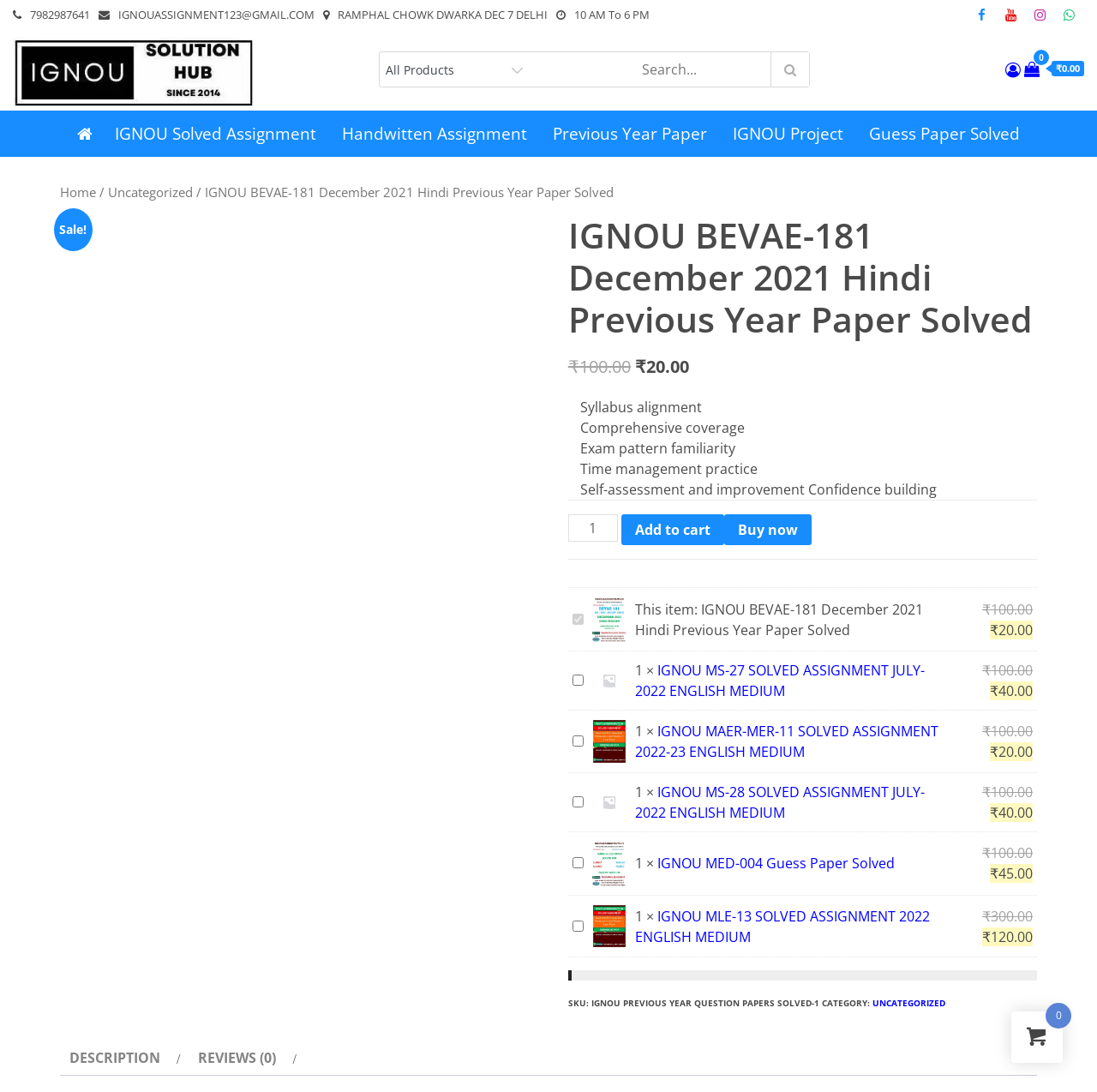Provide a short answer using a single word or phrase for the following question: 
What is the category of the product?

Uncategorized